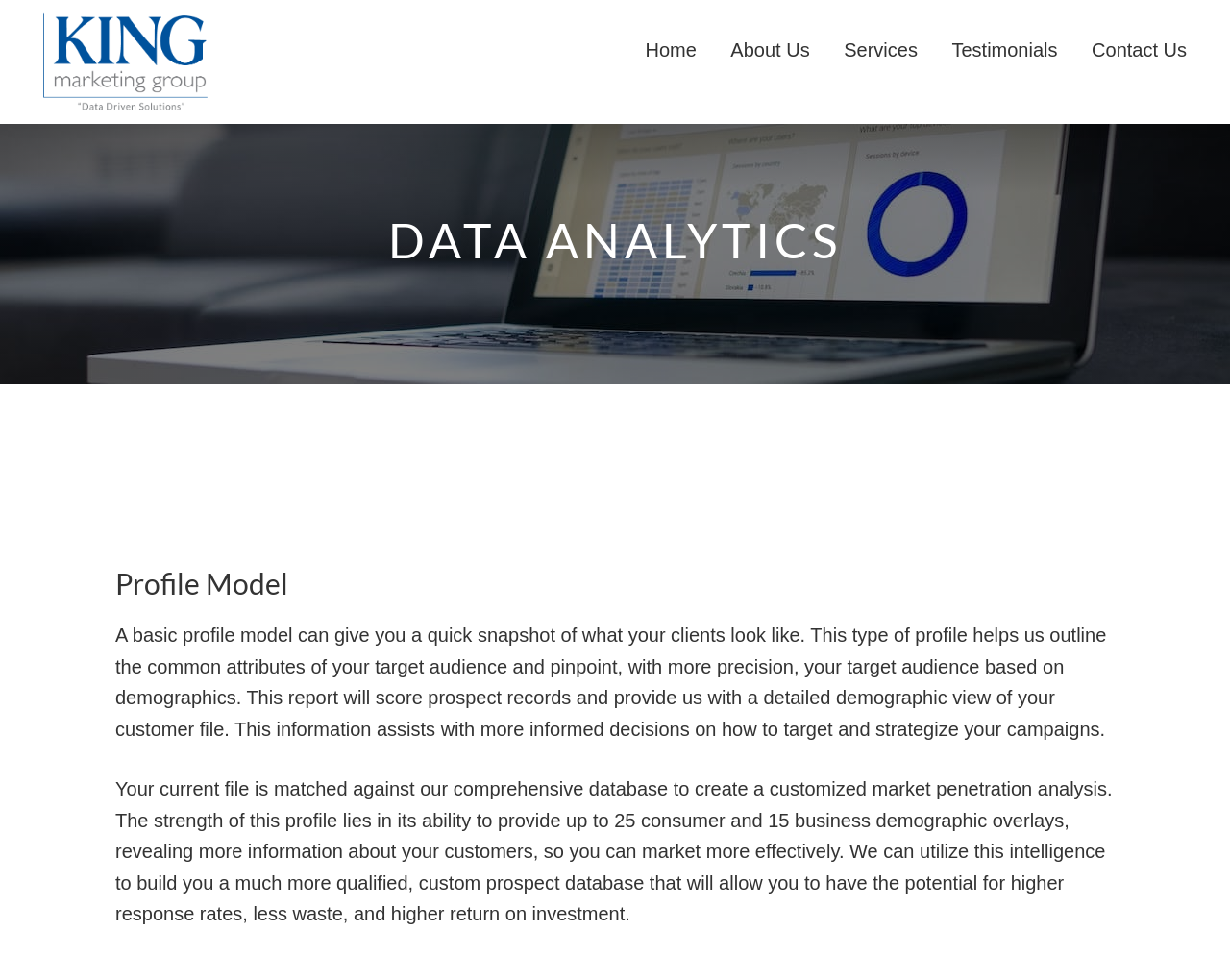Please provide a comprehensive response to the question based on the details in the image: What is the purpose of a profile model?

The purpose of a profile model is inferred from the text description under the 'Profile Model' heading, which explains that it helps outline the common attributes of the target audience and pinpoint the target audience based on demographics.